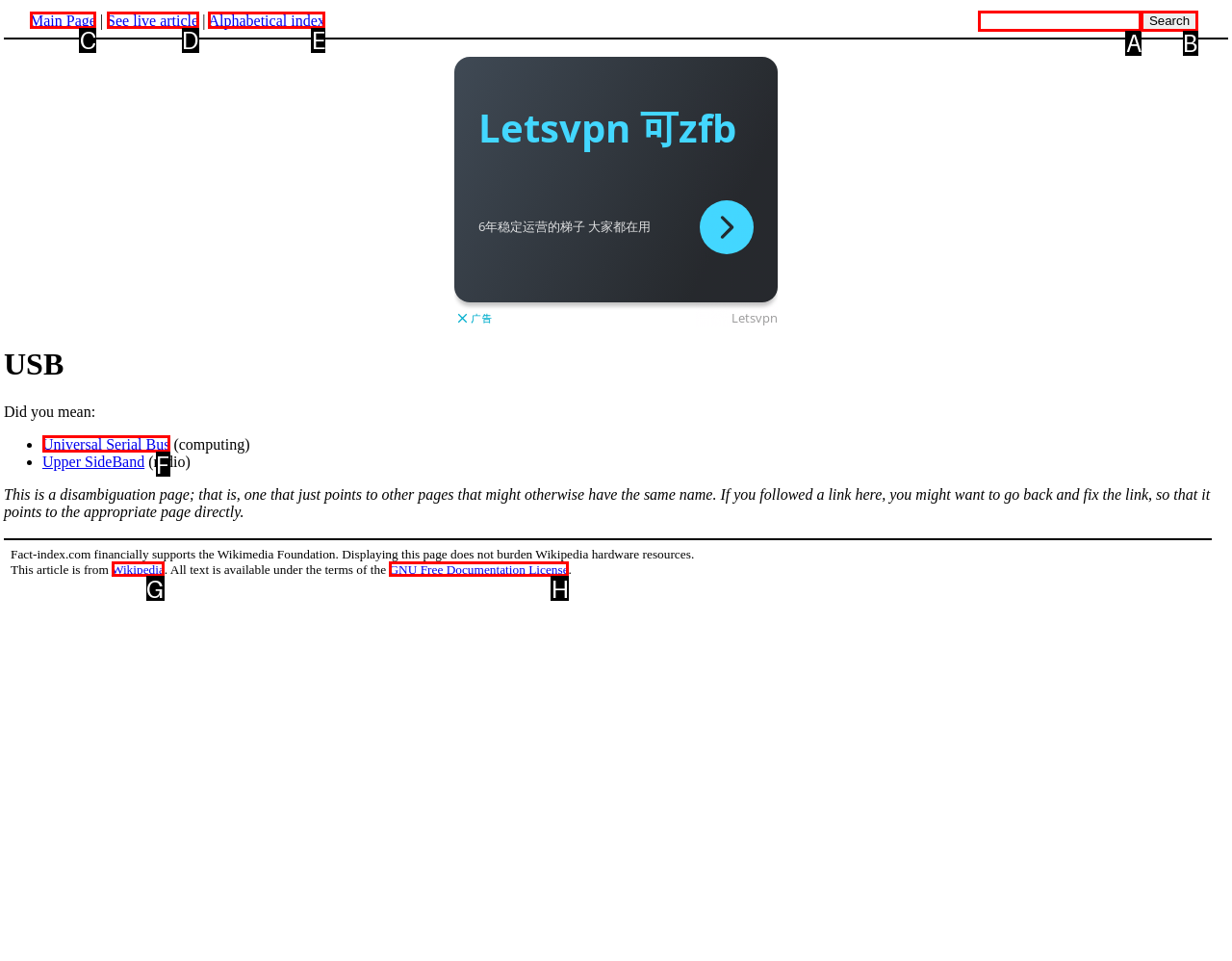Identify the HTML element to click to fulfill this task: Visit Wikipedia
Answer with the letter from the given choices.

G